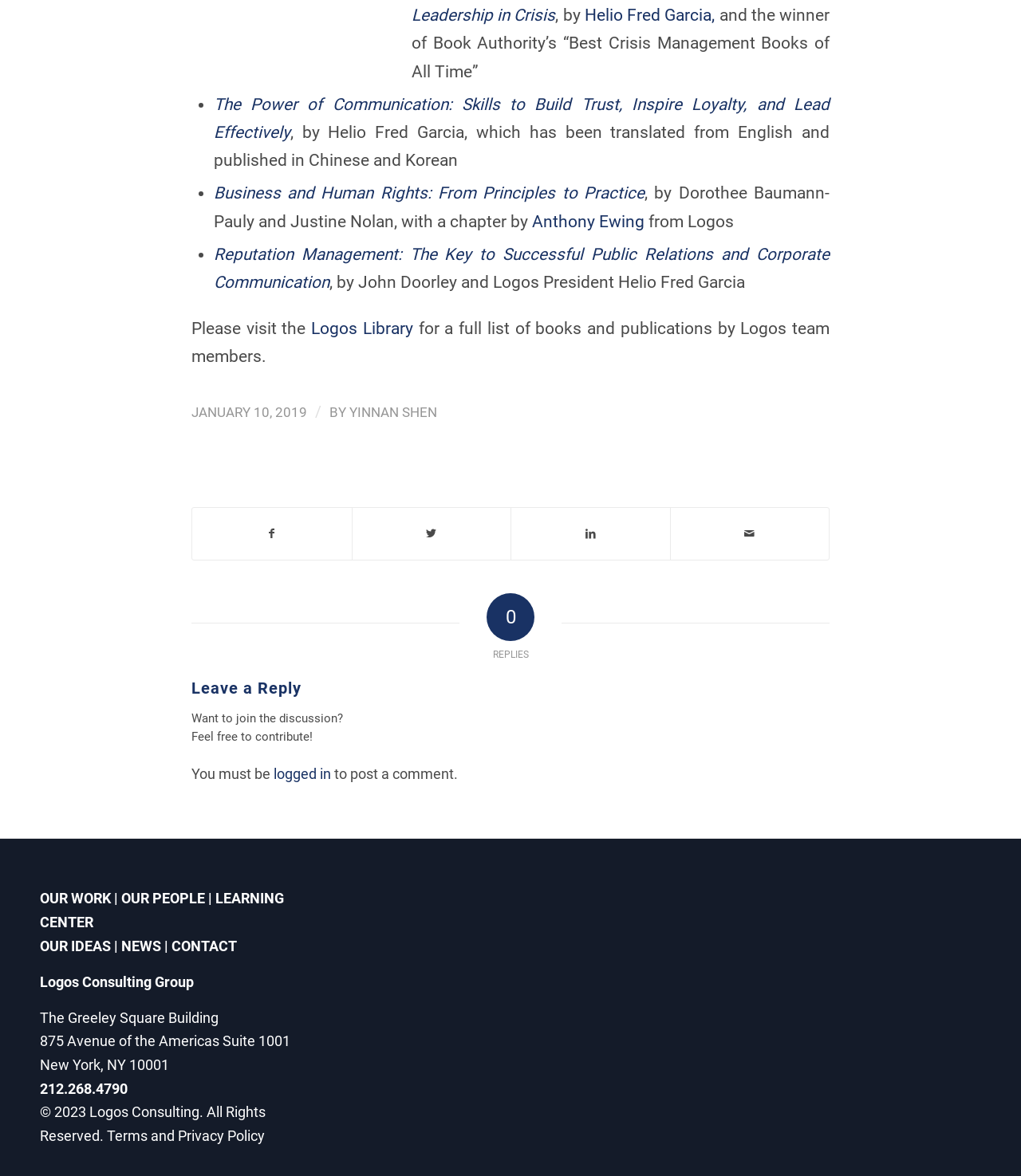Please find the bounding box coordinates for the clickable element needed to perform this instruction: "Click on the link to CONTACT".

[0.168, 0.797, 0.232, 0.811]